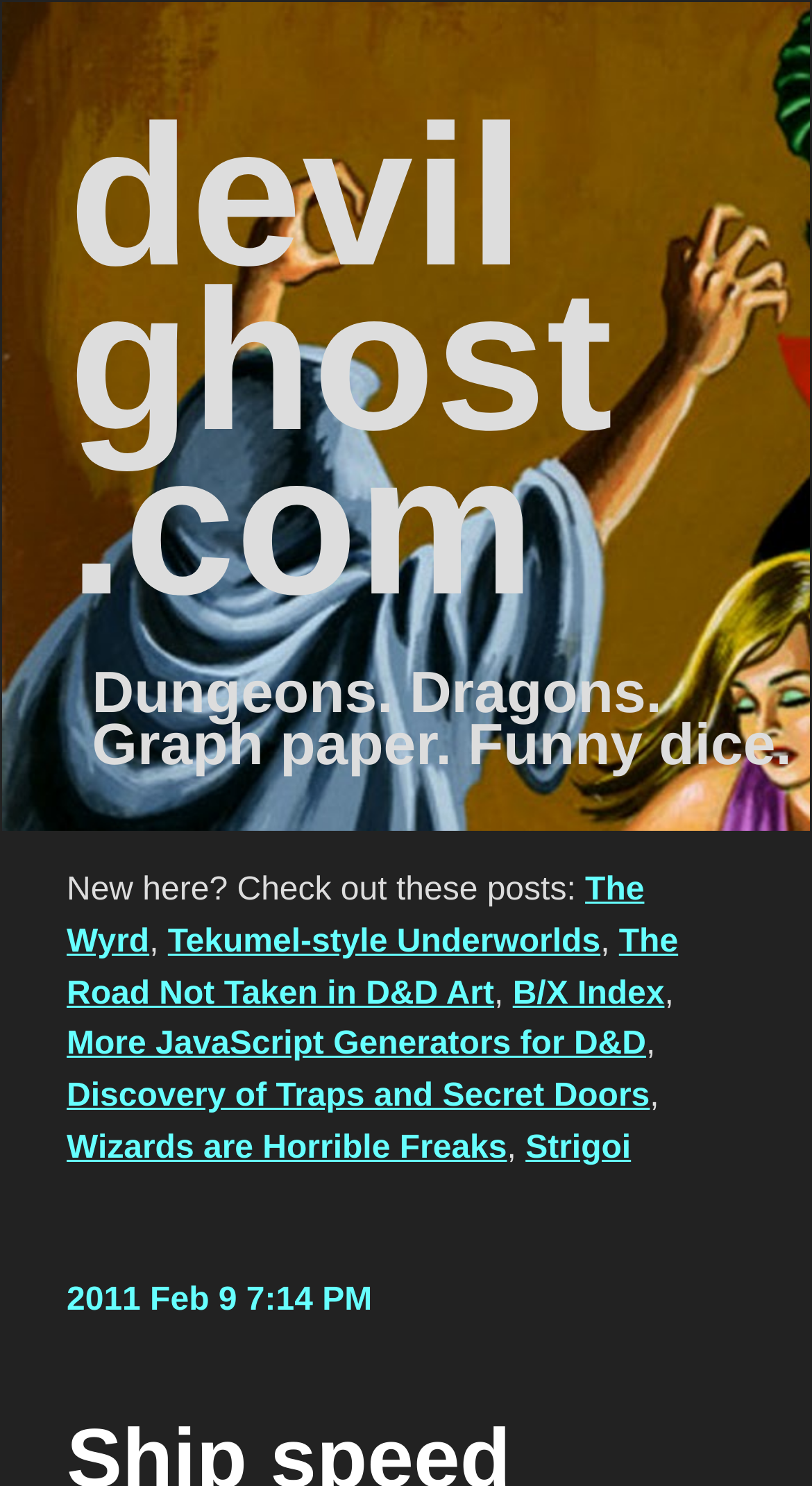Identify the bounding box coordinates of the clickable region required to complete the instruction: "visit devil ghost website". The coordinates should be given as four float numbers within the range of 0 and 1, i.e., [left, top, right, bottom].

[0.085, 0.057, 0.755, 0.428]